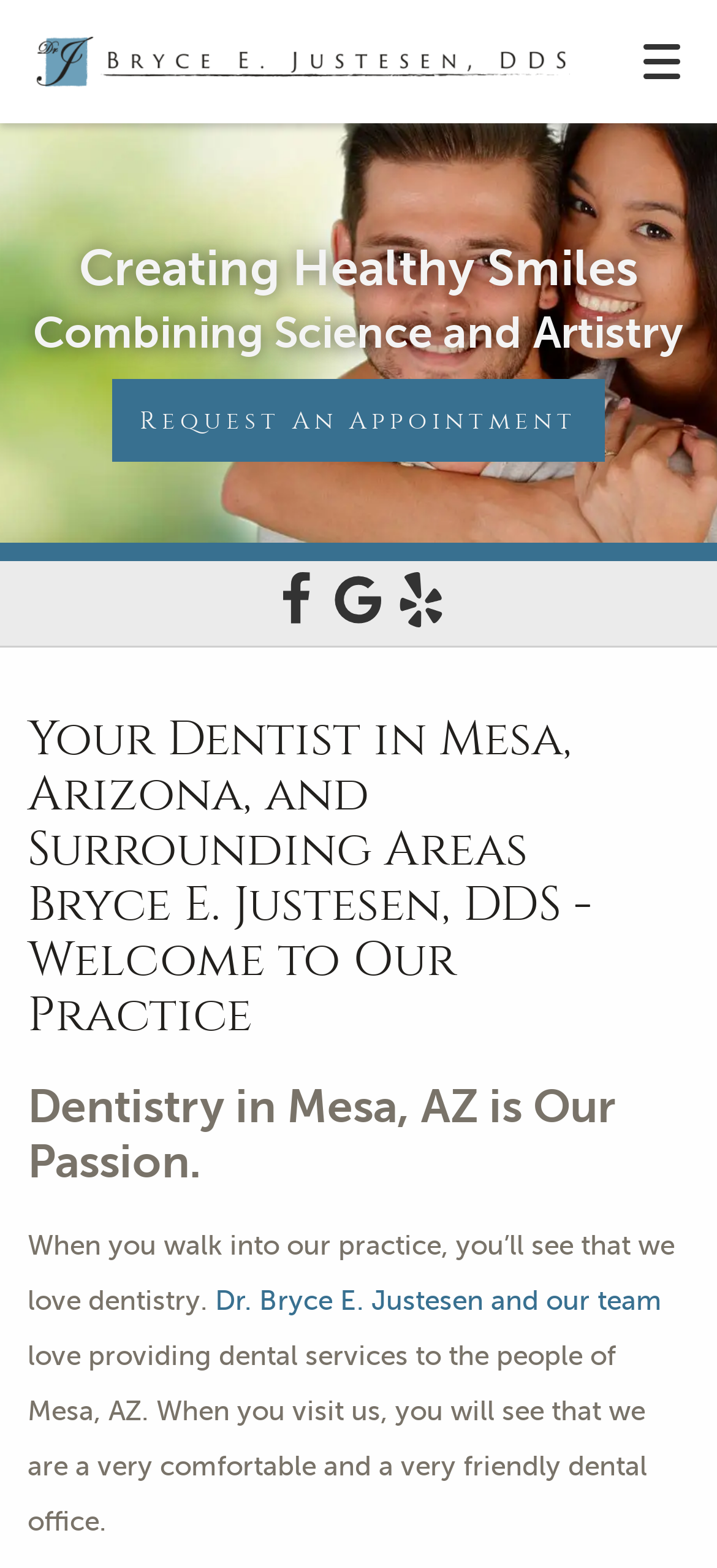Examine the image carefully and respond to the question with a detailed answer: 
What is the name of the dentist?

The name of the dentist can be found in the header section of the webpage, where it is written as 'Bryce E. Justesen, DDS | Dentist in Mesa, AZ'.